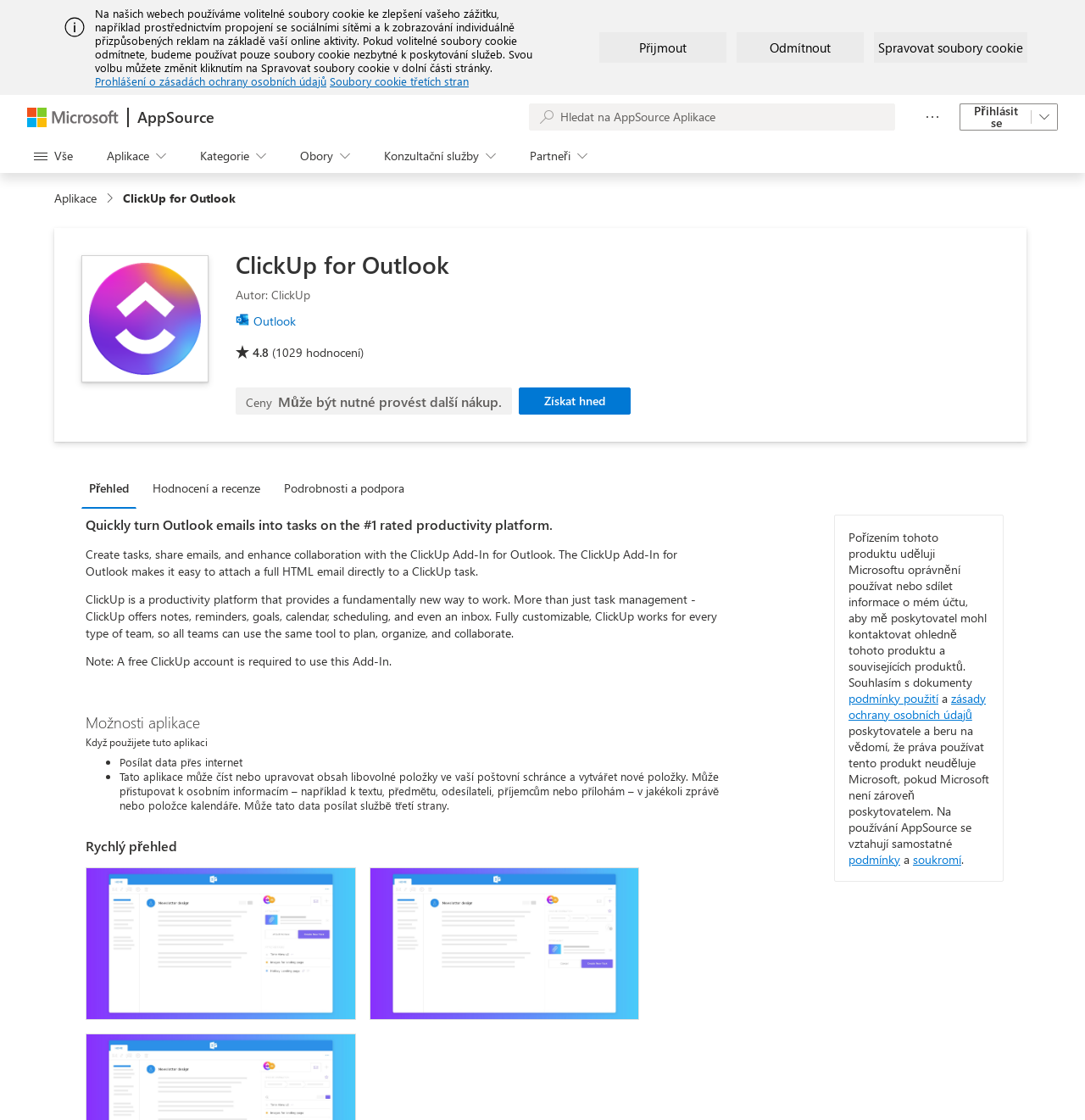What is the purpose of the ClickUp Add-In for Outlook?
Give a detailed and exhaustive answer to the question.

I found this information by reading the heading 'Quickly turn Outlook emails into tasks on the #1 rated productivity platform.' and the subsequent text that describes the functionality of the add-in.